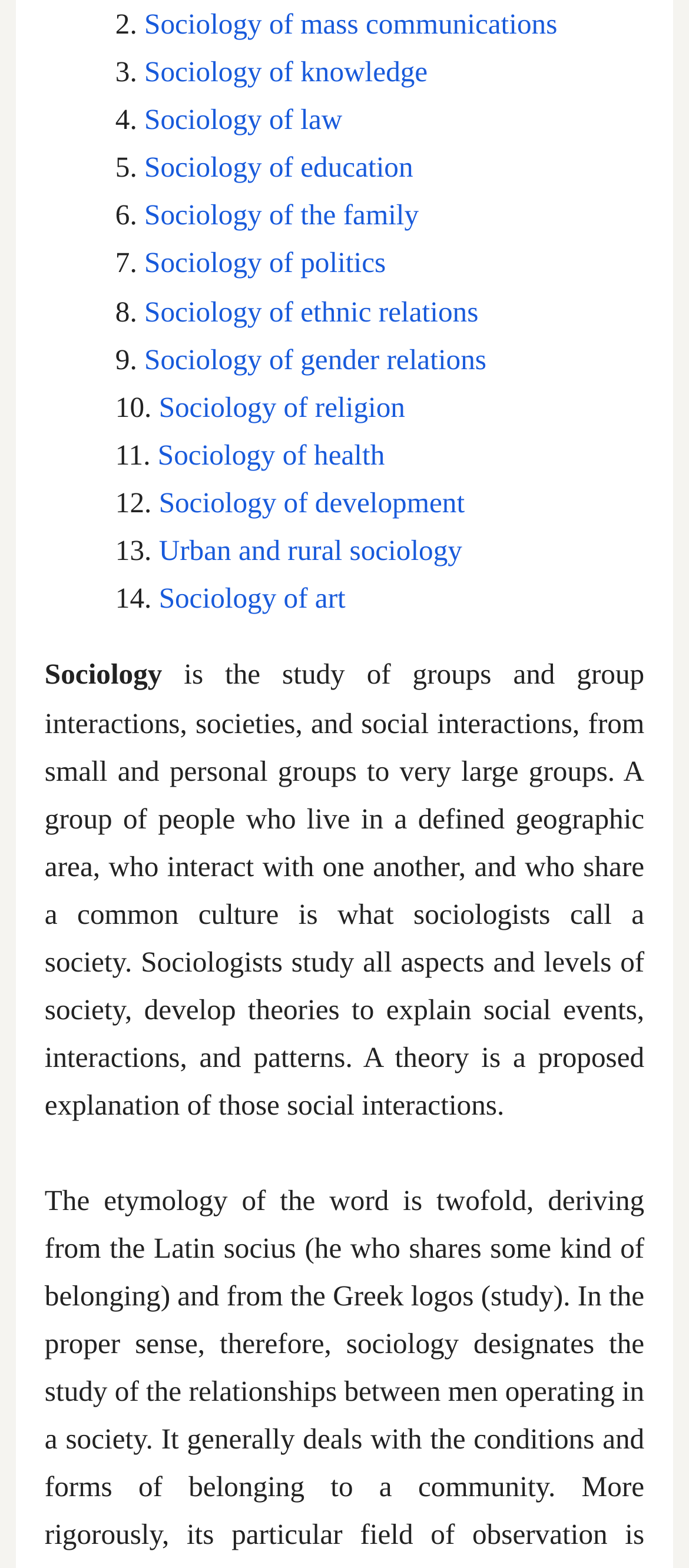Provide the bounding box coordinates for the UI element that is described as: "Sociology of religion".

[0.23, 0.249, 0.588, 0.27]